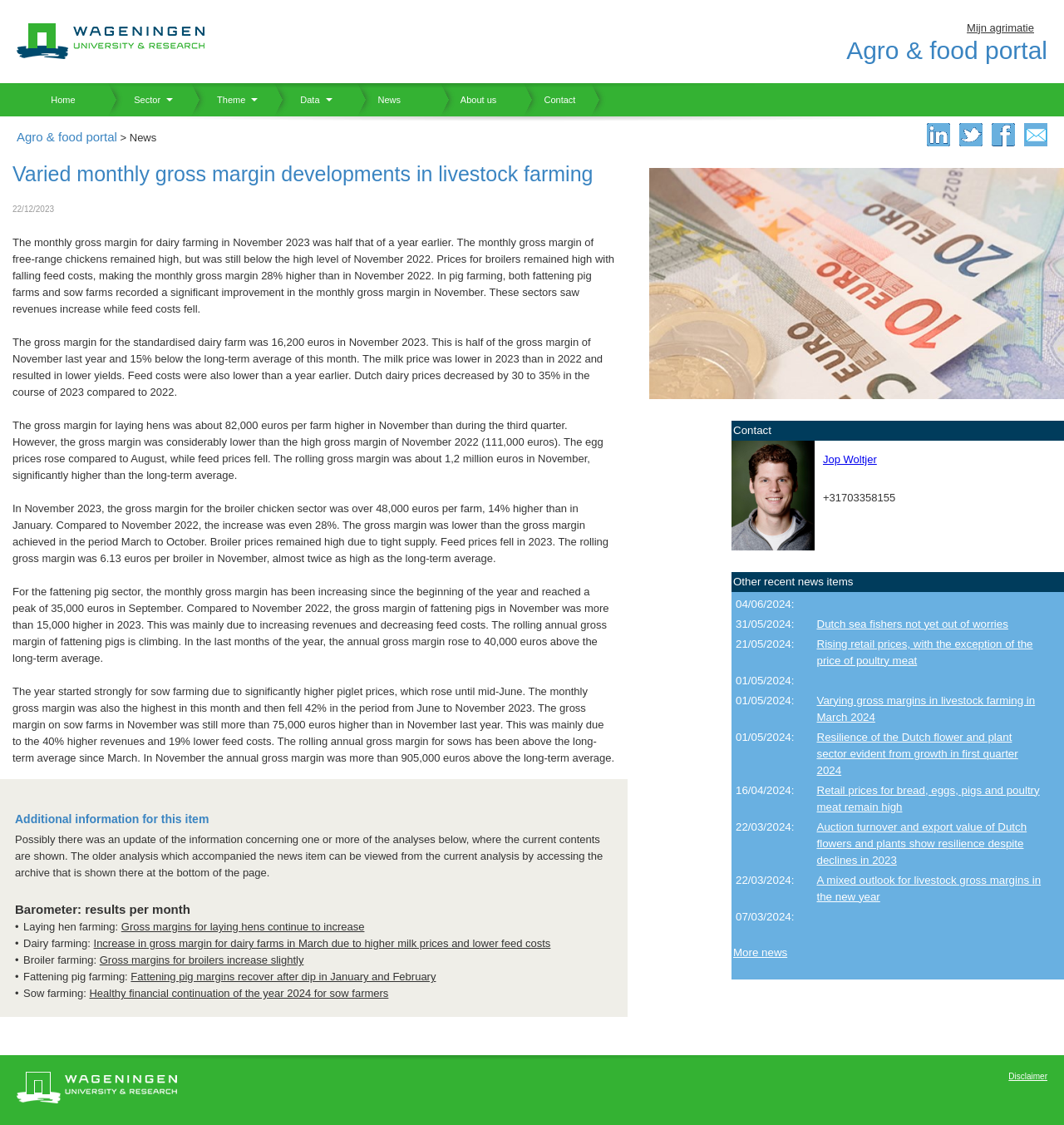Locate the bounding box coordinates of the item that should be clicked to fulfill the instruction: "Share the news item on LinkedIn".

[0.871, 0.121, 0.893, 0.132]